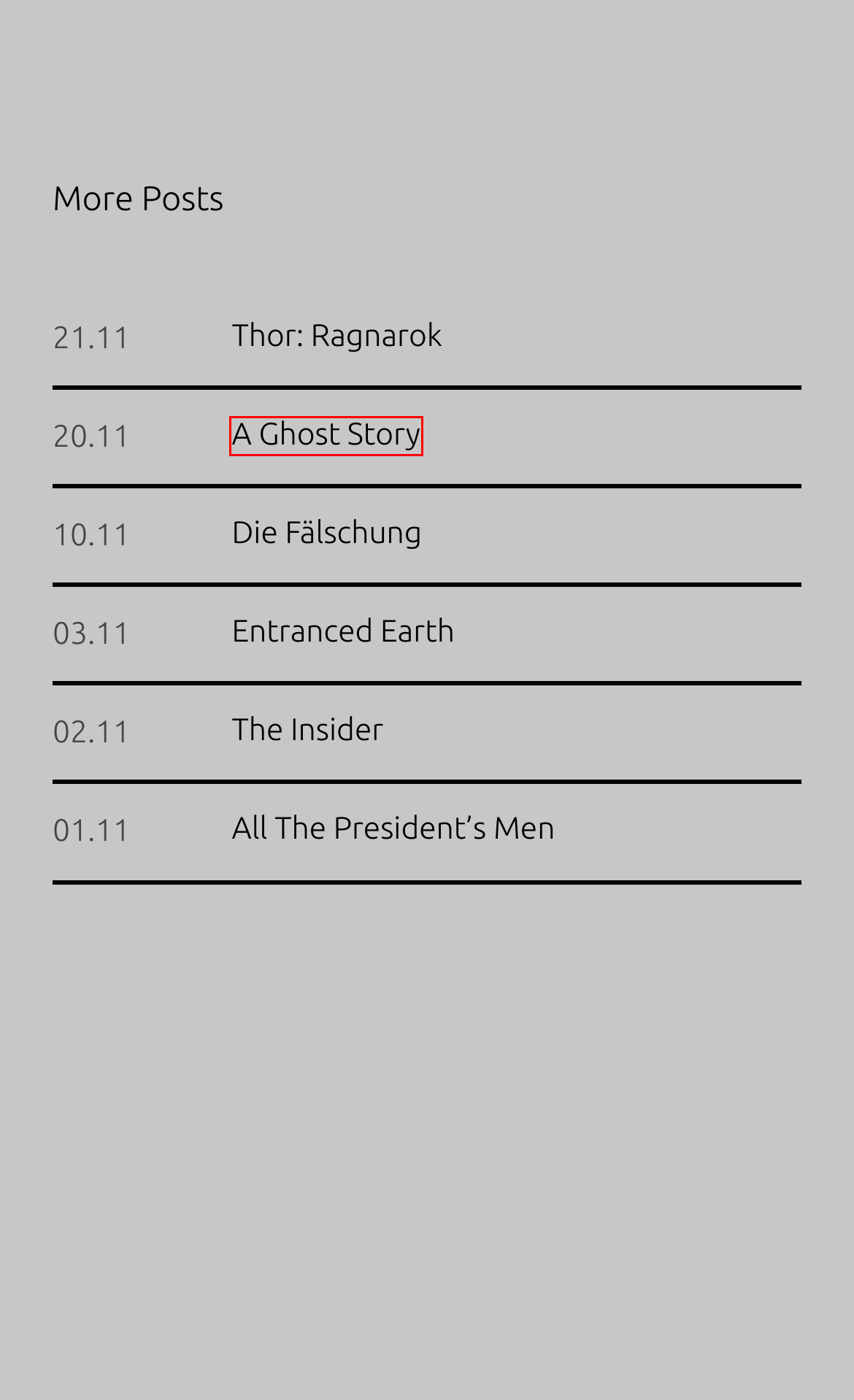Look at the screenshot of the webpage and find the element within the red bounding box. Choose the webpage description that best fits the new webpage that will appear after clicking the element. Here are the candidates:
A. theOneliner.com: The Movie Review Source You Can Trust (within limits)
B. Entranced Earth – Scott Morris
C. Thor: Ragnarok – Scott Morris
D. All The President’s Men – Scott Morris
E. The Insider – Scott Morris
F. A Ghost Story – Scott Morris
G. Die Fälschung – Scott Morris
H. Scott Morris – More noise than signal

F